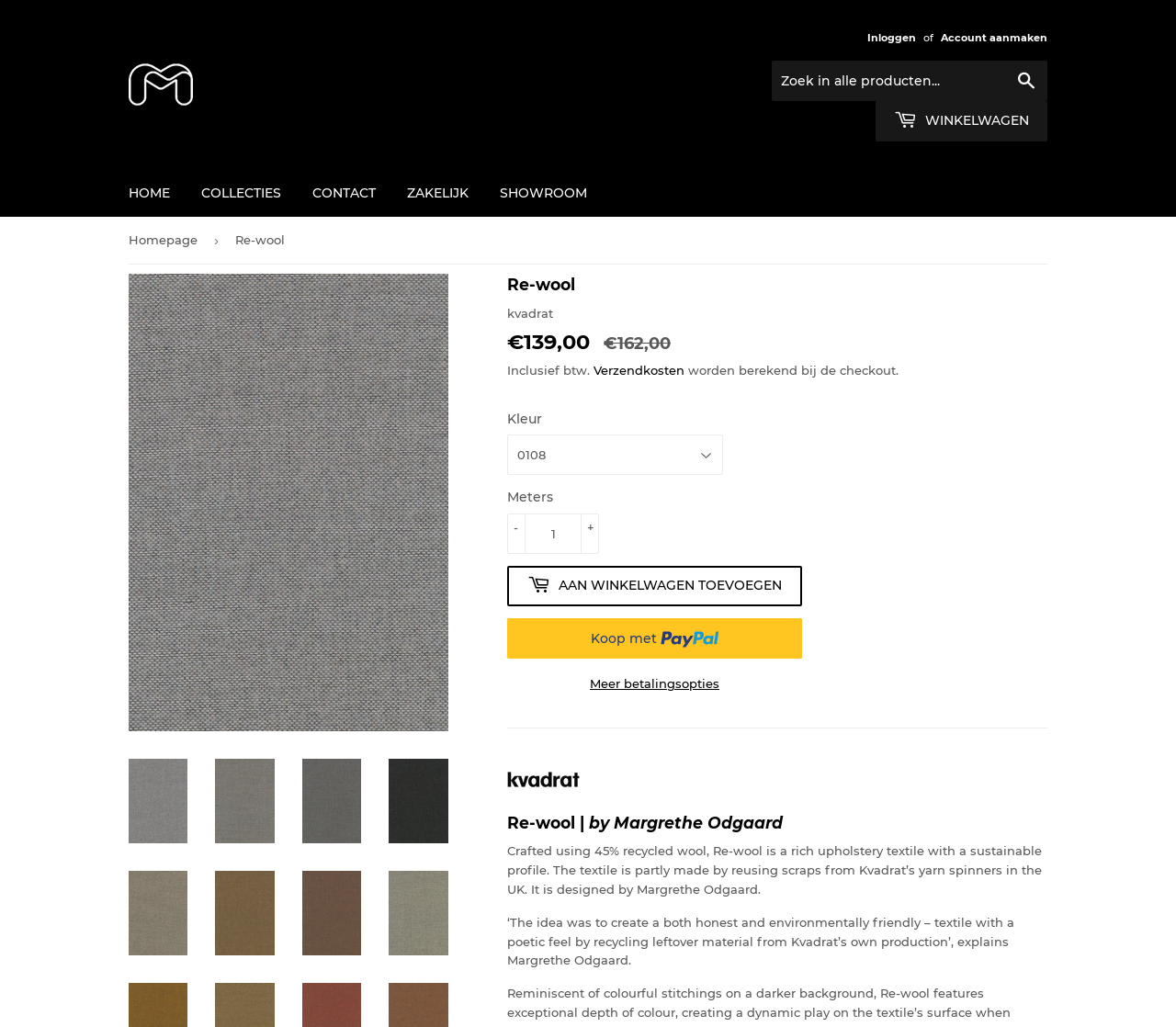Please provide a brief answer to the following inquiry using a single word or phrase:
What is the purpose of the 'Koop nu met PayPal' button?

To buy the textile with PayPal